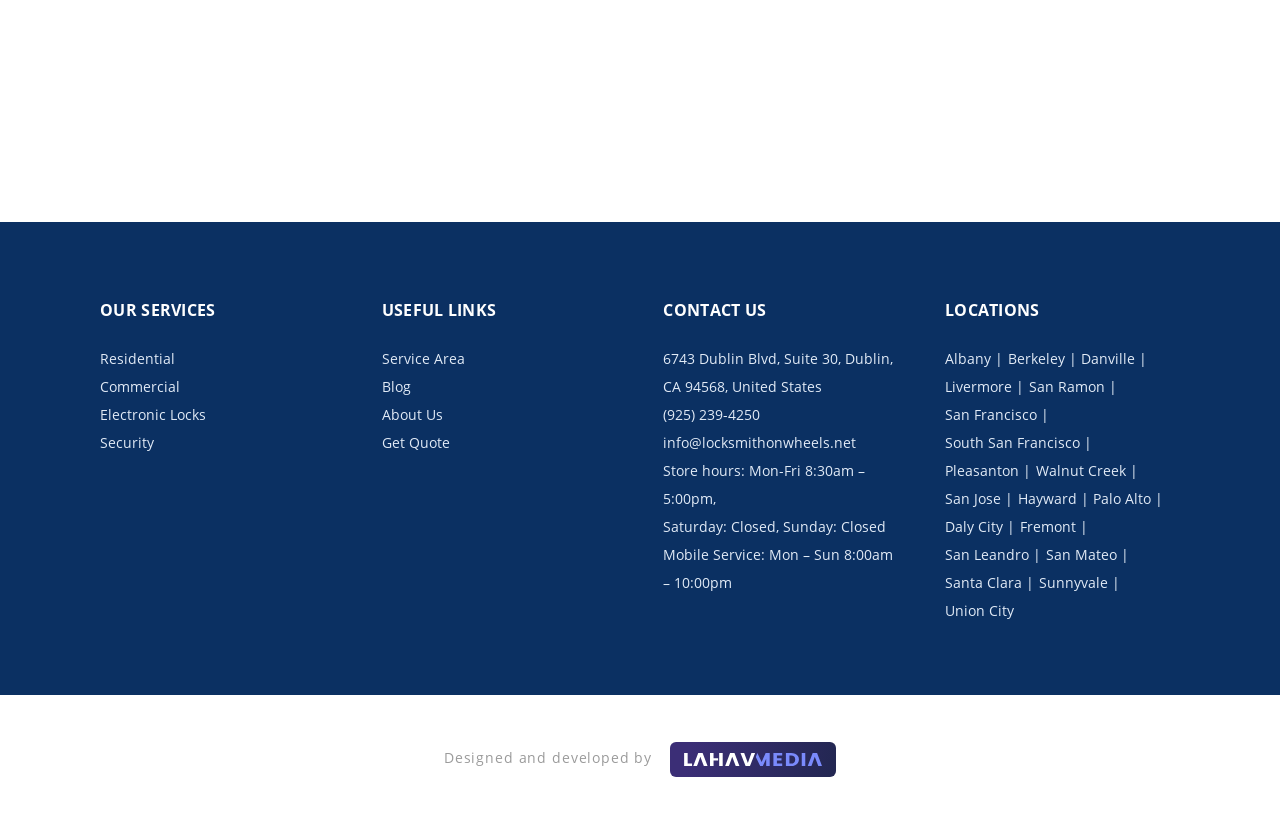Please provide the bounding box coordinates for the element that needs to be clicked to perform the following instruction: "Contact us through phone". The coordinates should be given as four float numbers between 0 and 1, i.e., [left, top, right, bottom].

[0.518, 0.492, 0.594, 0.515]